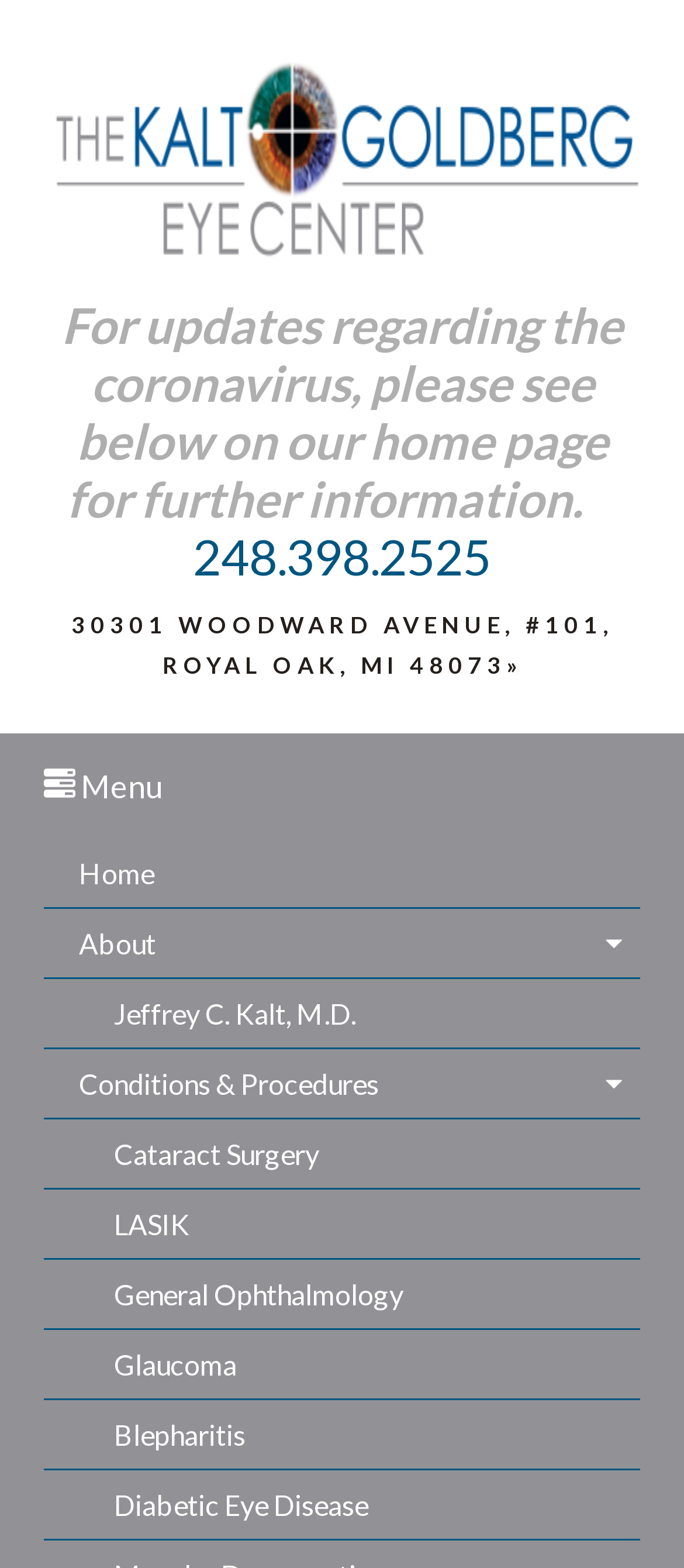Can you pinpoint the bounding box coordinates for the clickable element required for this instruction: "Learn more about cataract surgery"? The coordinates should be four float numbers between 0 and 1, i.e., [left, top, right, bottom].

[0.064, 0.714, 0.936, 0.758]